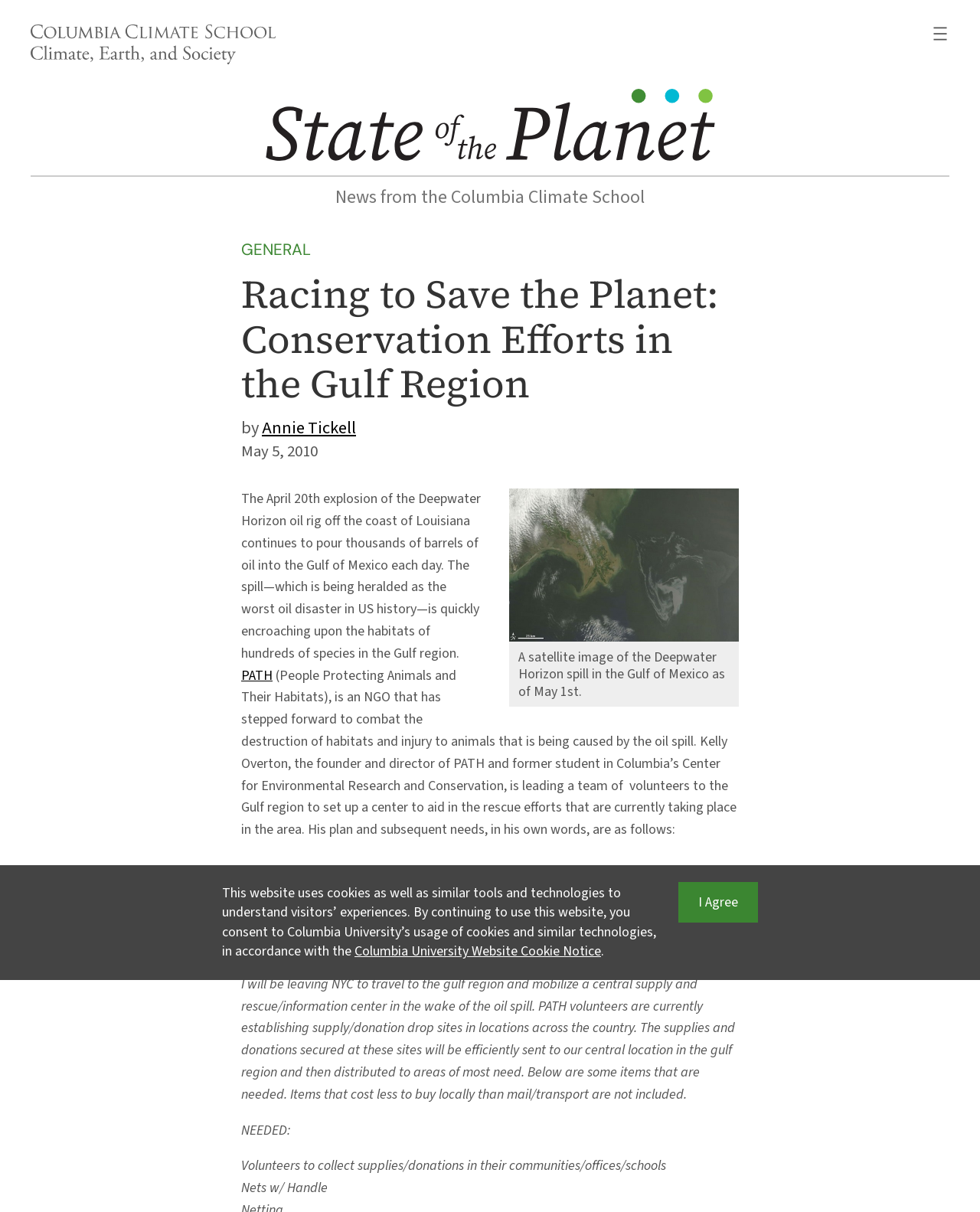Use a single word or phrase to answer the question:
What is the purpose of the center being set up by PATH?

Aid in rescue efforts